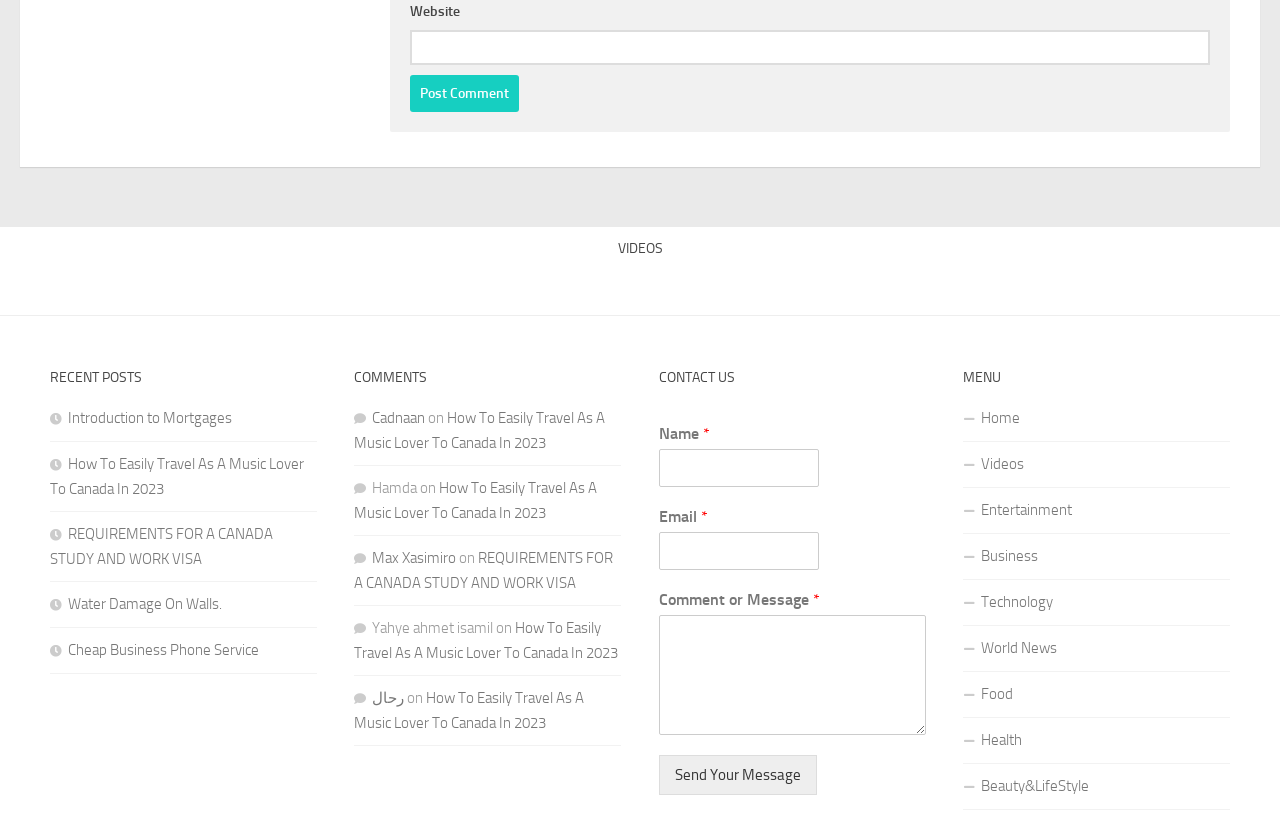What is the purpose of the 'COMMENTS' section?
Using the image, answer in one word or phrase.

Display comments